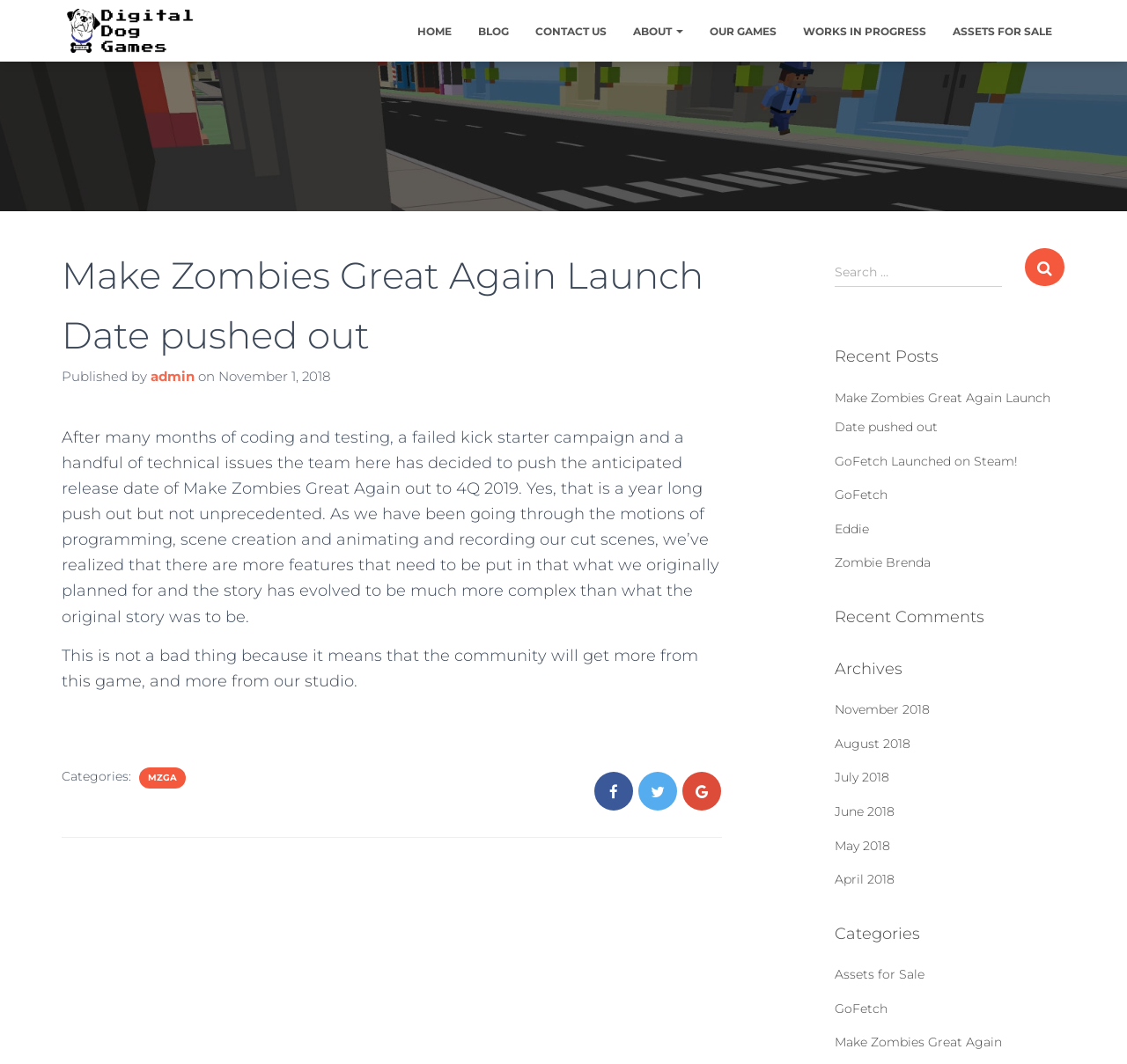Bounding box coordinates should be provided in the format (top-left x, top-left y, bottom-right x, bottom-right y) with all values between 0 and 1. Identify the bounding box for this UI element: Blog

[0.412, 0.009, 0.463, 0.049]